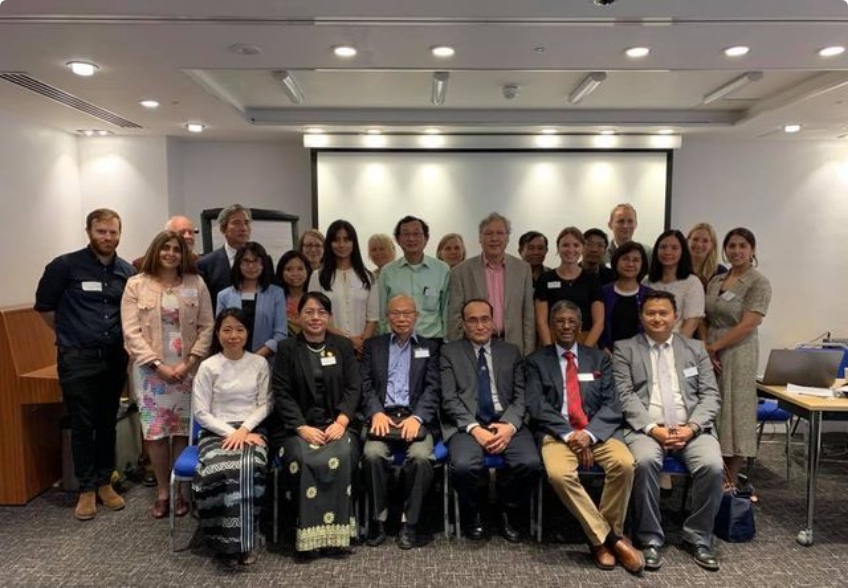Illustrate the image with a detailed caption.

The image captures a group photo from the "MUKHA Thematic Group Meeting Event" held on September 28, 2019. Attendees, including members of the Myanmar UK Health Alliance (MUKHA) and the Burmese diaspora in the UK, are gathered together in a formal setting, likely within a conference room. 

In the forefront, a diverse mix of individuals is positioned in two rows, with a focus on a few central figures prominently seated. The backdrop features a projector screen and modern lighting, indicative of an organized discourse or networking activity. The atmosphere reflects a collaborative spirit, highlighting the event's aim to foster connections and discuss advancements in MUKHA's initiatives. The meeting served as a platform for participants to share updates, network, and contribute ideas for the future engagement of the diaspora.